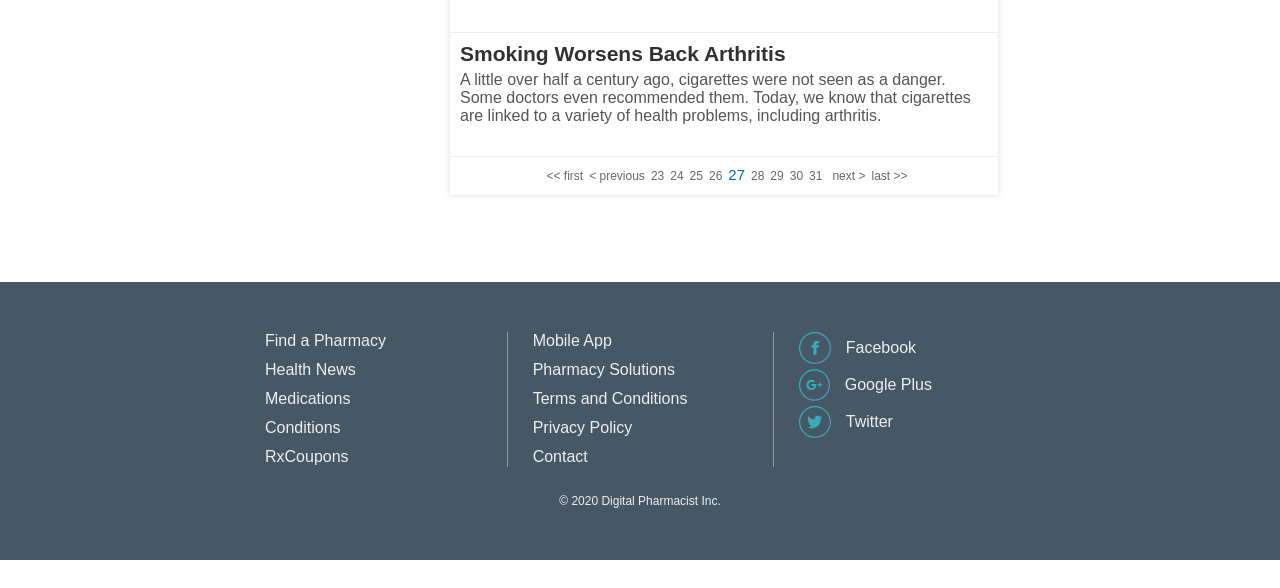Please find the bounding box coordinates for the clickable element needed to perform this instruction: "Read about smoking and back arthritis".

[0.352, 0.056, 0.78, 0.267]